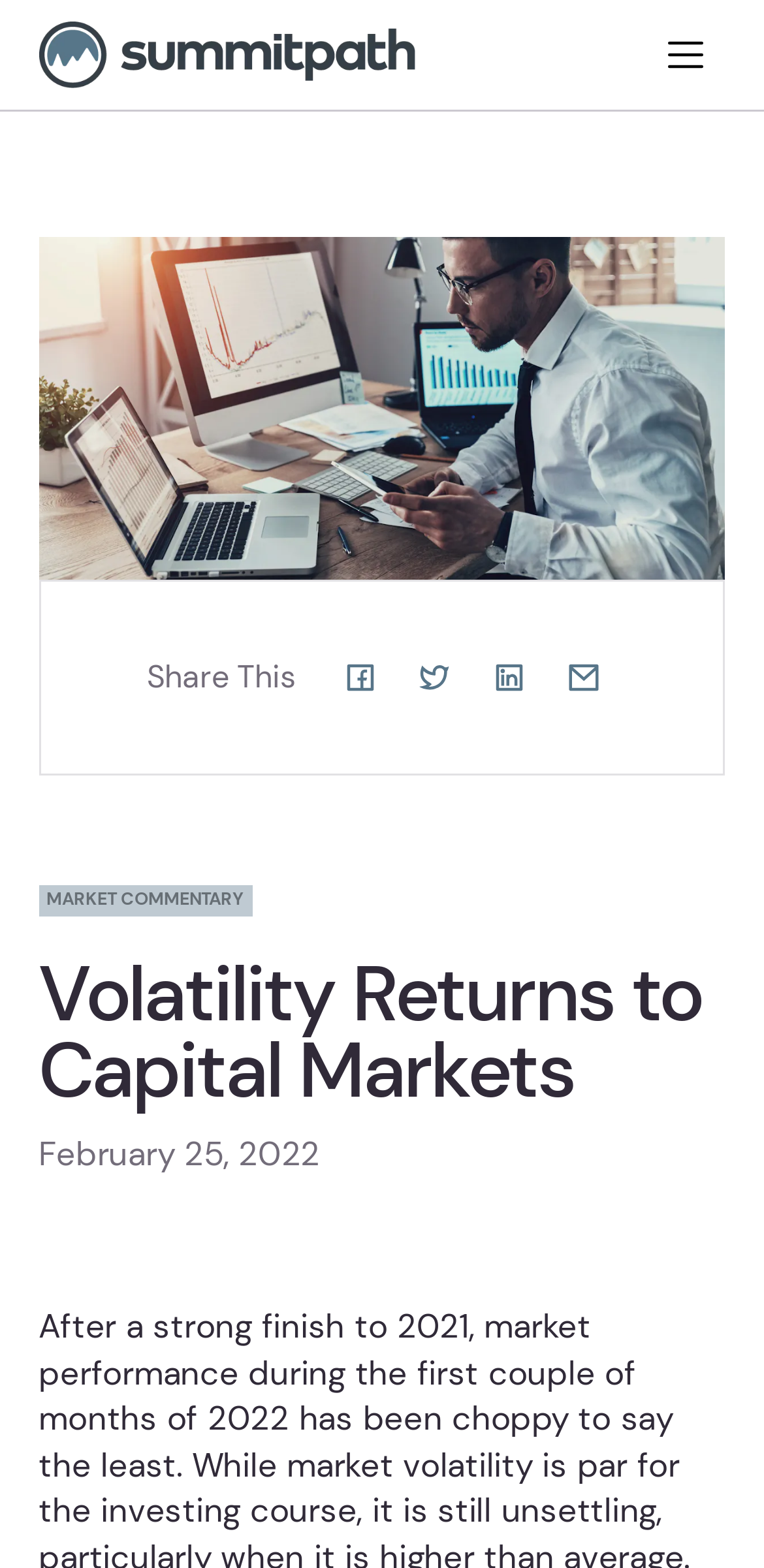What is the image above the main heading?
Provide a detailed and well-explained answer to the question.

I inferred that the image above the main heading is the SummitPath logo because it is a prominent image at the top of the page and is likely to be the logo of the website.